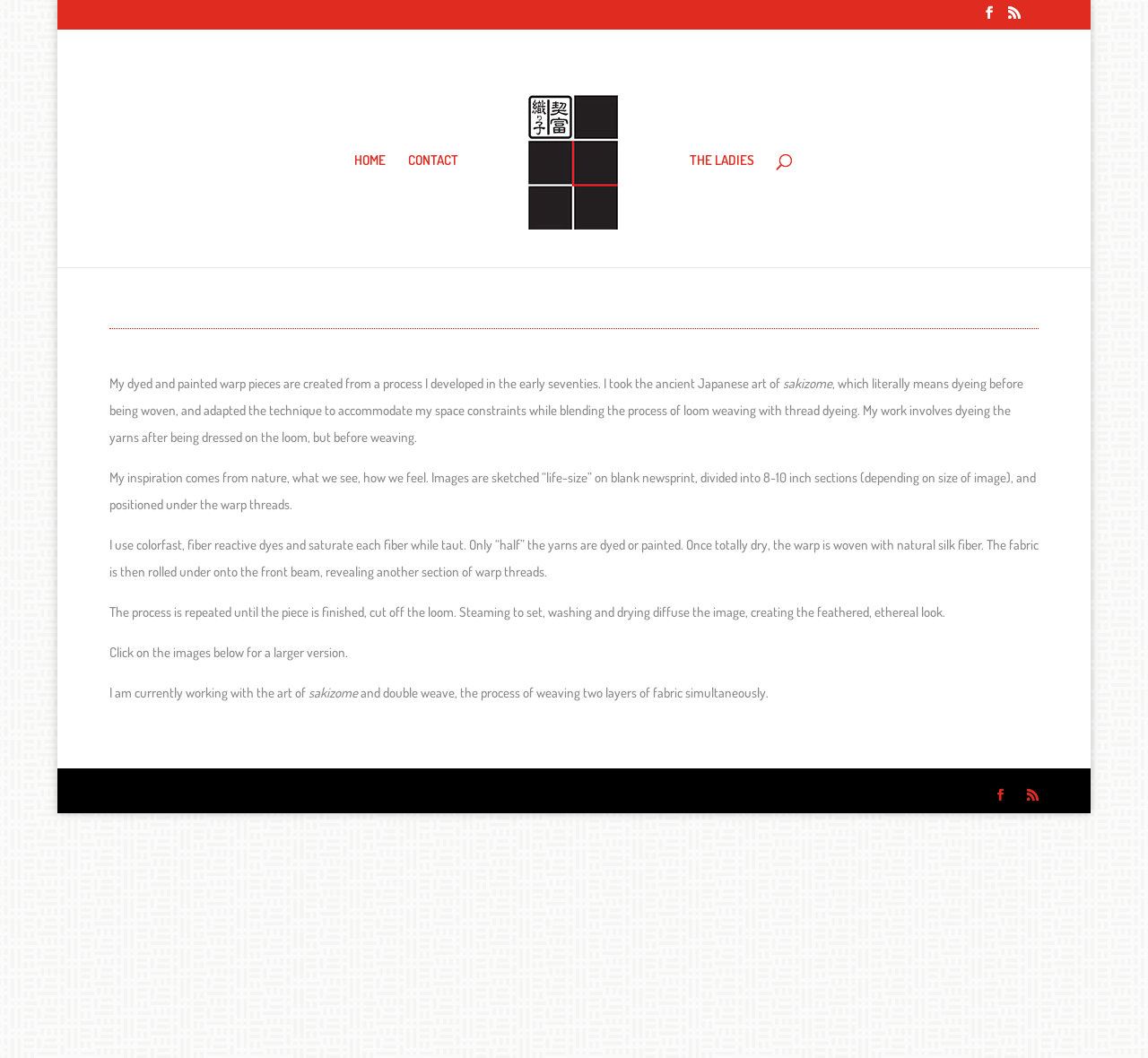What is the material used for weaving?
Look at the image and provide a detailed response to the question.

The fabric is woven with natural silk fiber, as stated in the text 'The warp is woven with natural silk fiber.'